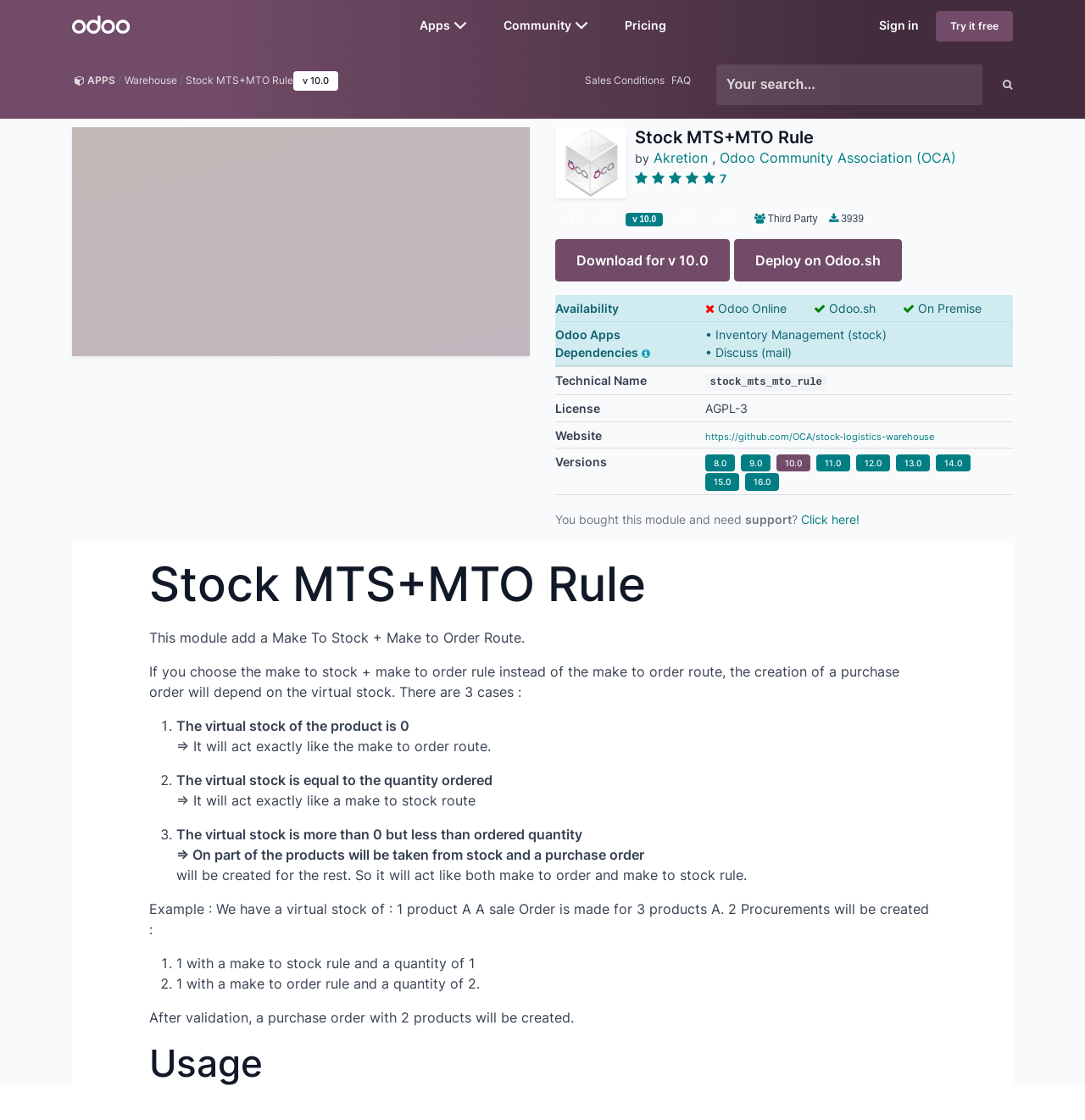Can you specify the bounding box coordinates for the region that should be clicked to fulfill this instruction: "Download the module for v 10.0".

[0.512, 0.213, 0.673, 0.251]